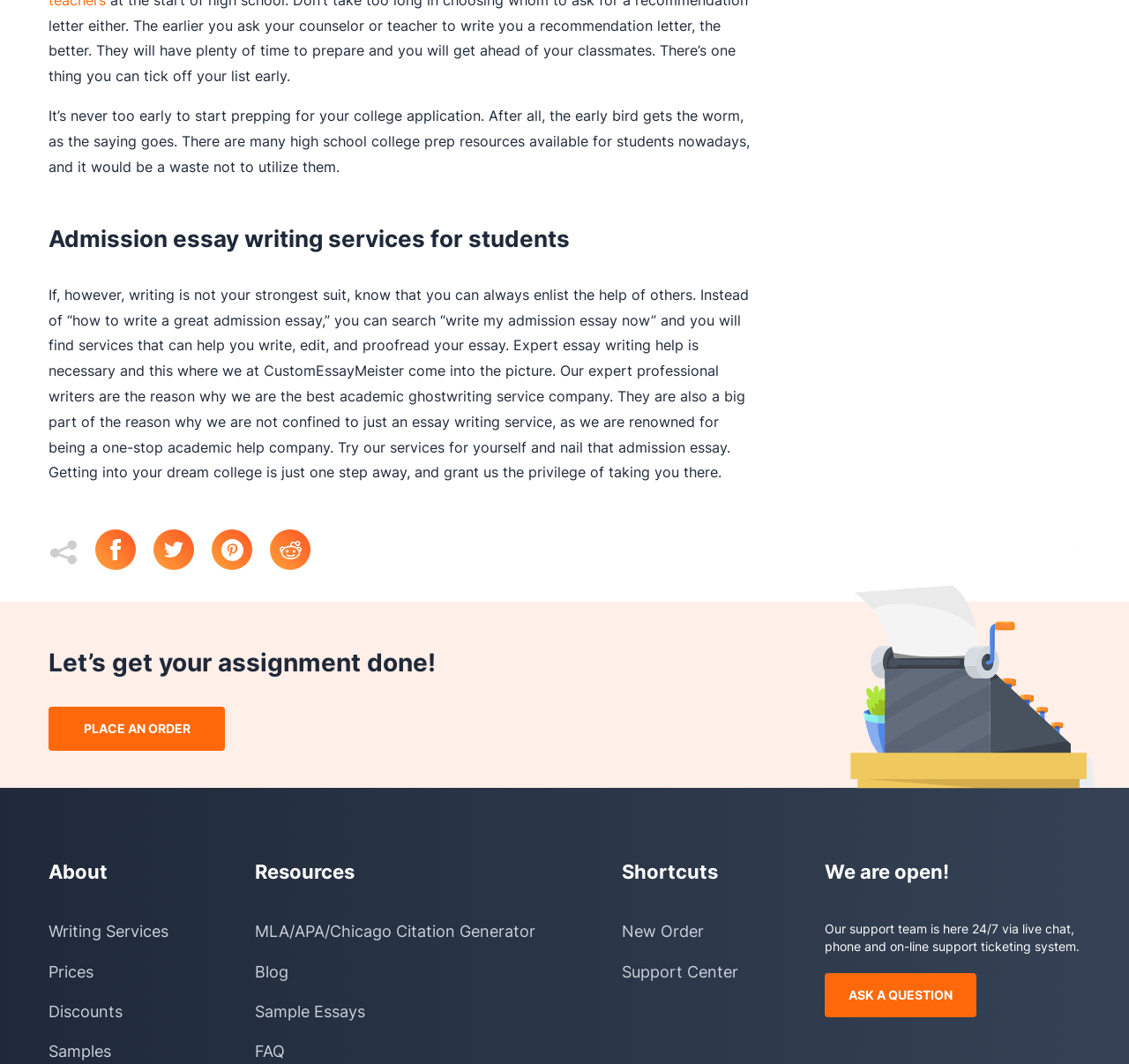Kindly determine the bounding box coordinates for the clickable area to achieve the given instruction: "View the 'Samples' page".

[0.043, 0.978, 0.149, 0.998]